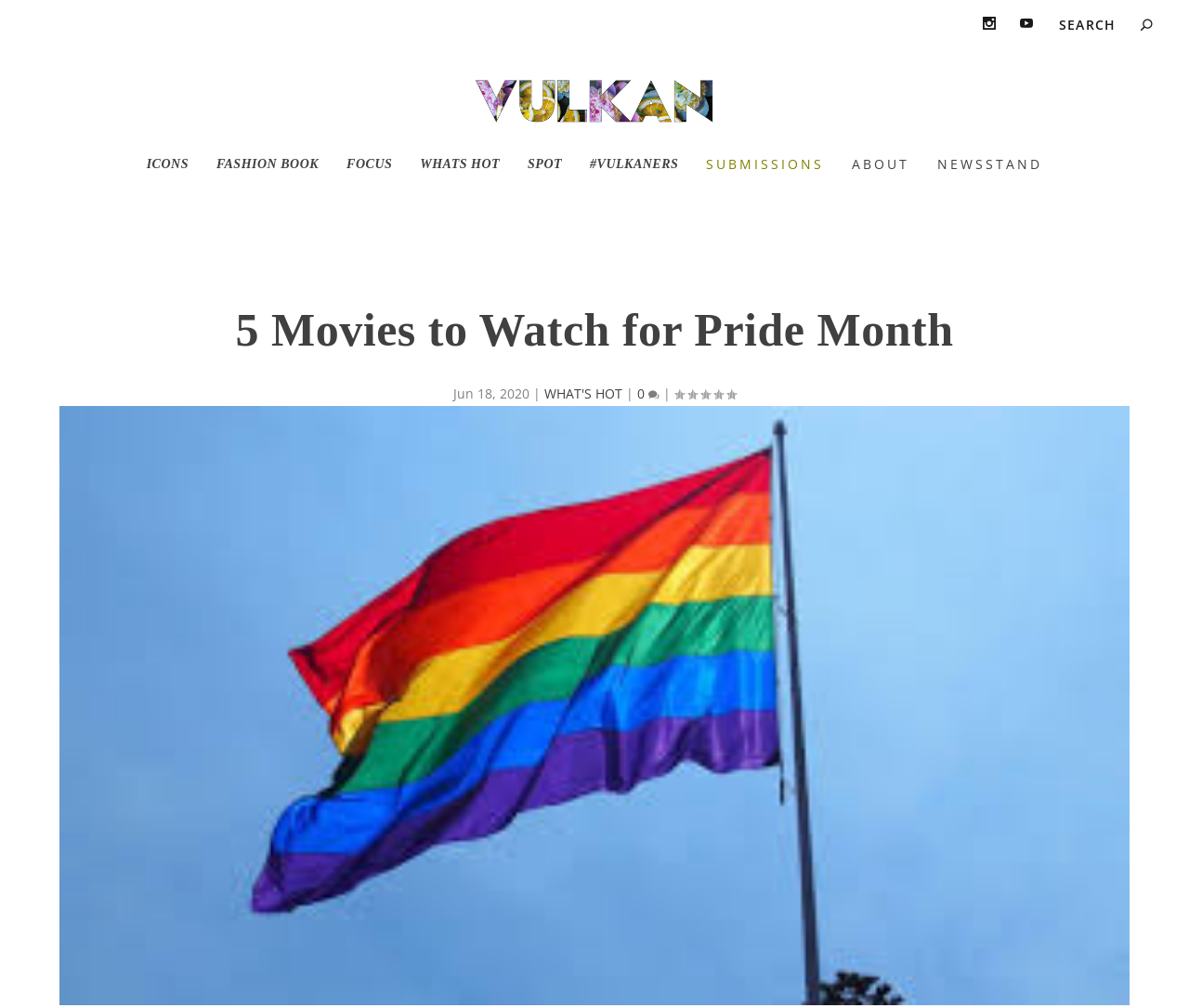Predict the bounding box coordinates for the UI element described as: "FASHION BOOK". The coordinates should be four float numbers between 0 and 1, presented as [left, top, right, bottom].

[0.182, 0.196, 0.268, 0.28]